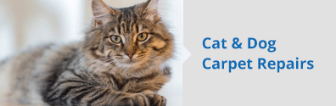Give an elaborate caption for the image.

The image features a close-up of a fluffy tabby cat, gazing directly at the viewer with its expressive eyes, showcasing its beautiful fur and distinctive markings. Adjacent to the cat, there is bold text that reads "Cat & Dog Carpet Repairs," indicating a service specifically focused on carpet repair related to pet damage. The composition highlights the cat, creating a warm and inviting connection between pet owners and the service being offered, emphasizing the importance of maintaining carpets in homes with furry companions.